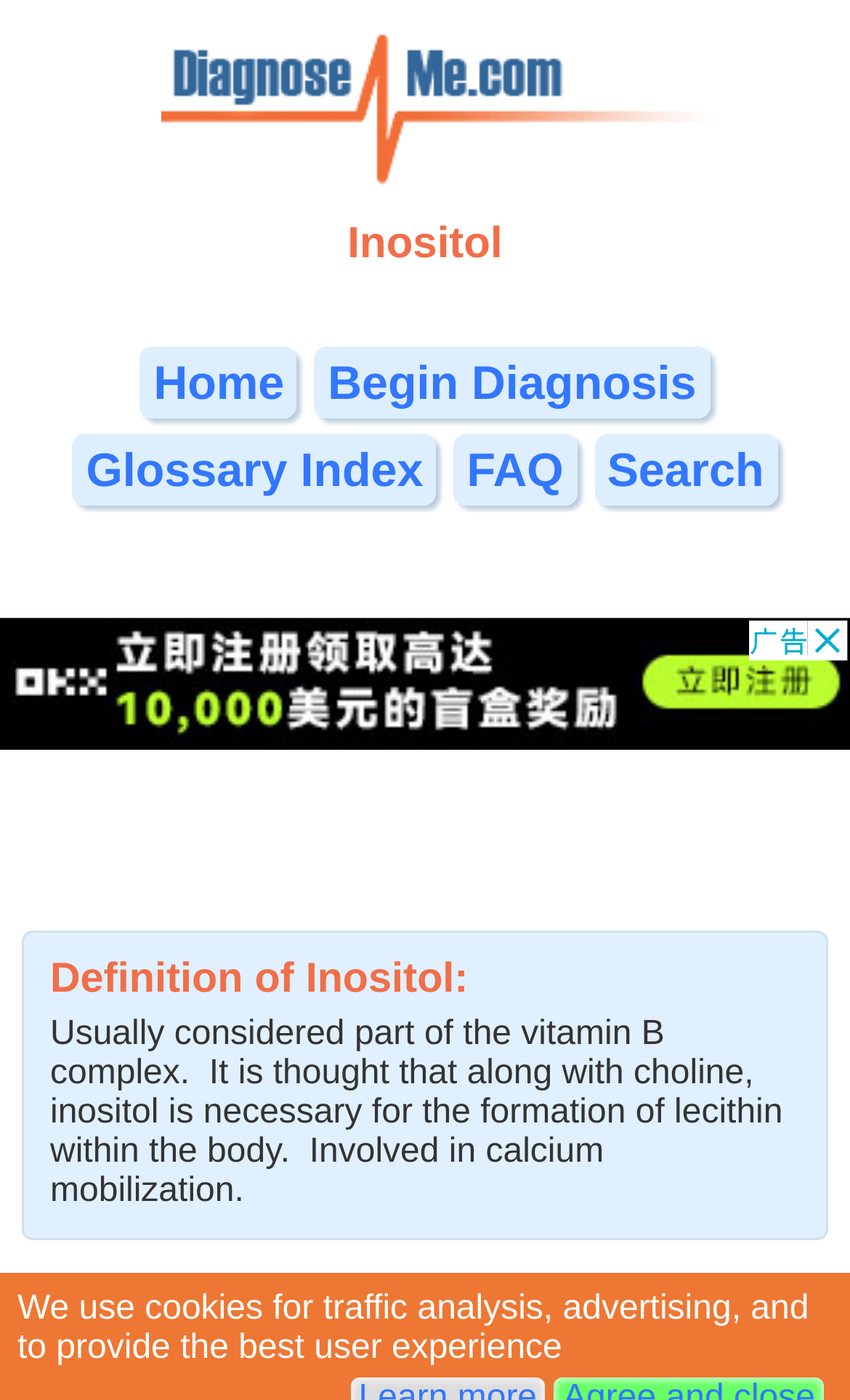What is inositol involved in?
Give a detailed and exhaustive answer to the question.

The webpage states that inositol is involved in calcium mobilization, in addition to its role in the formation of lecithin within the body.